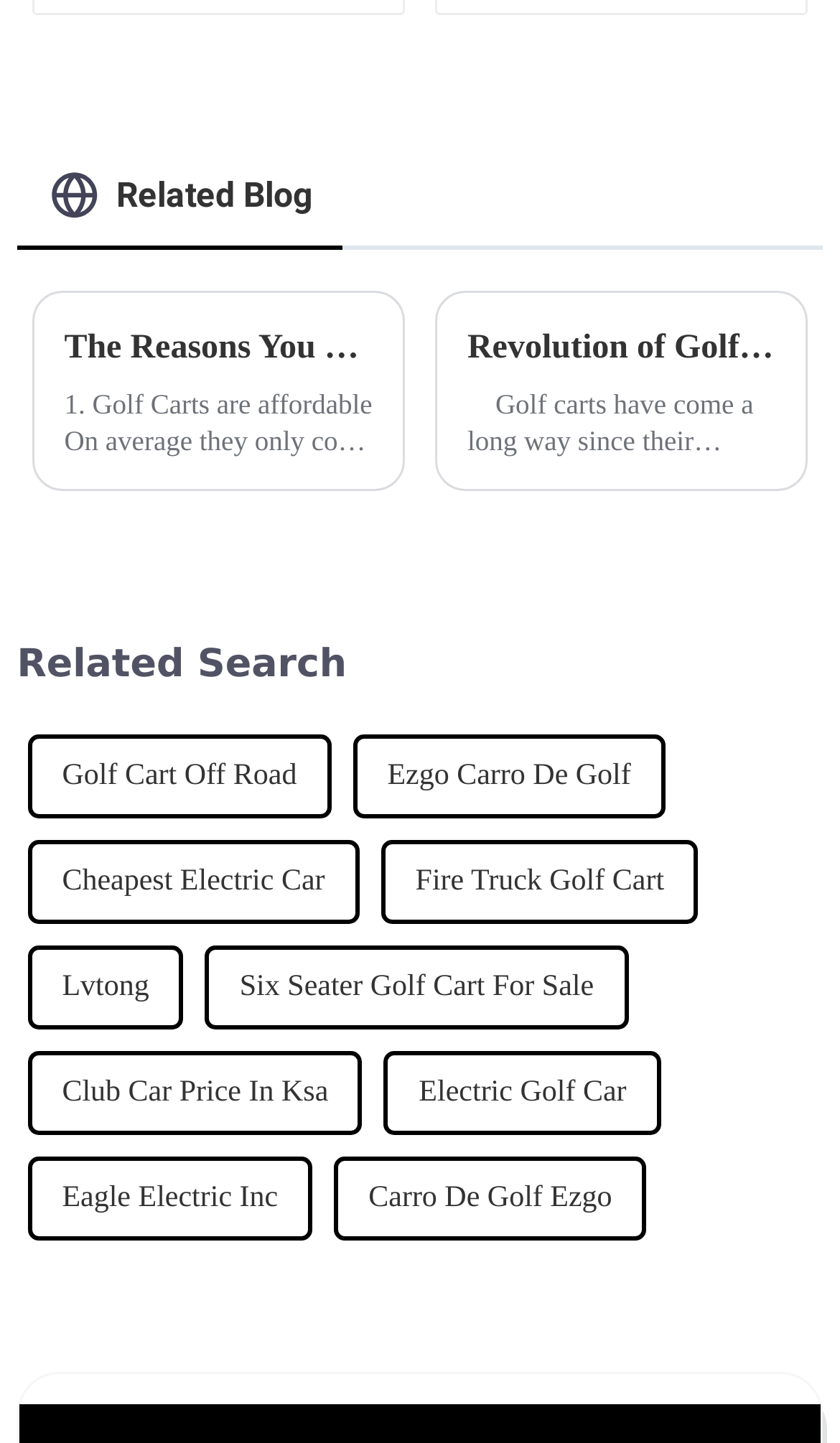How many related search links are there?
Look at the image and answer the question using a single word or phrase.

9